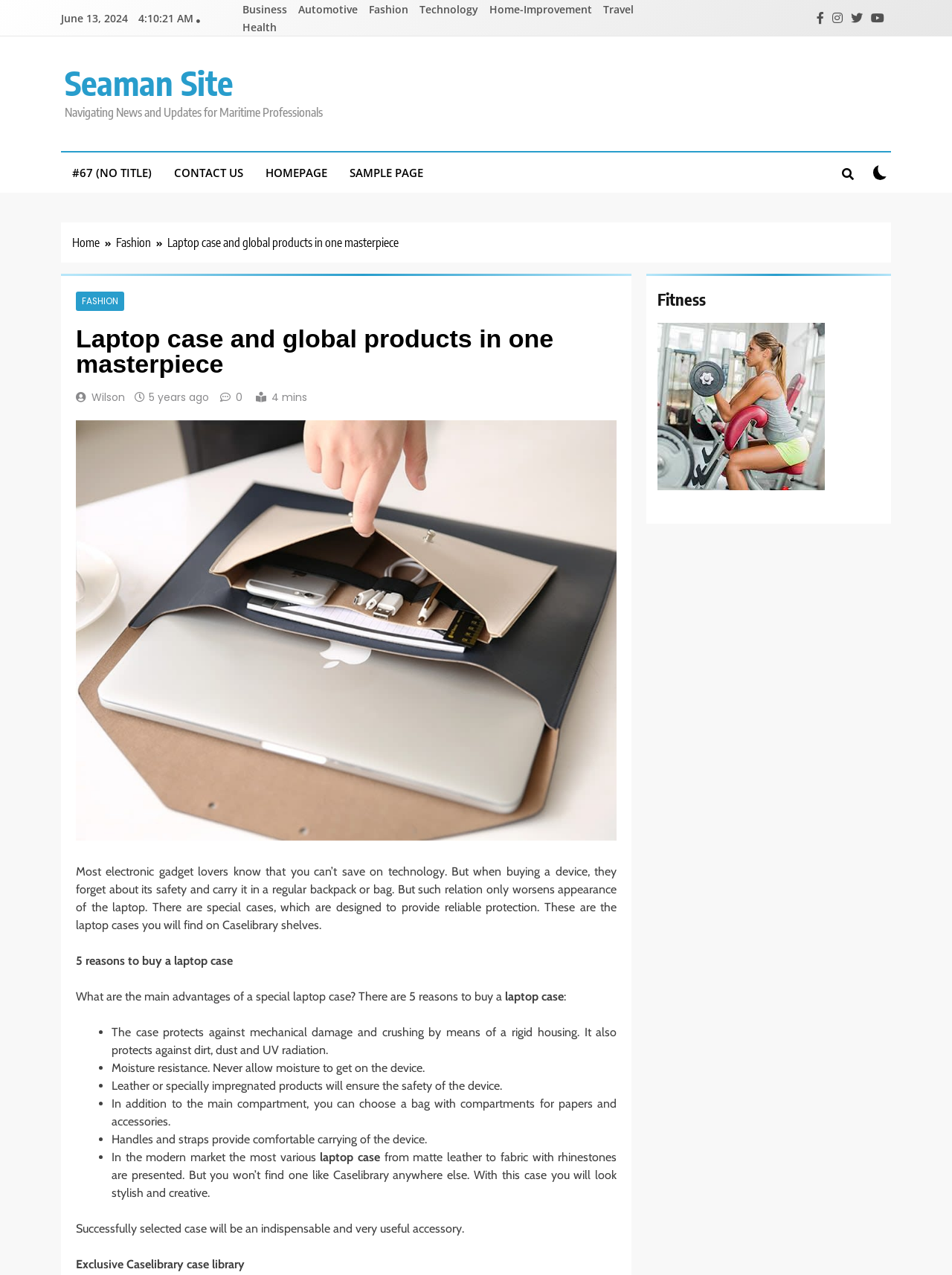What are the advantages of a special laptop case?
Based on the visual, give a brief answer using one word or a short phrase.

5 reasons